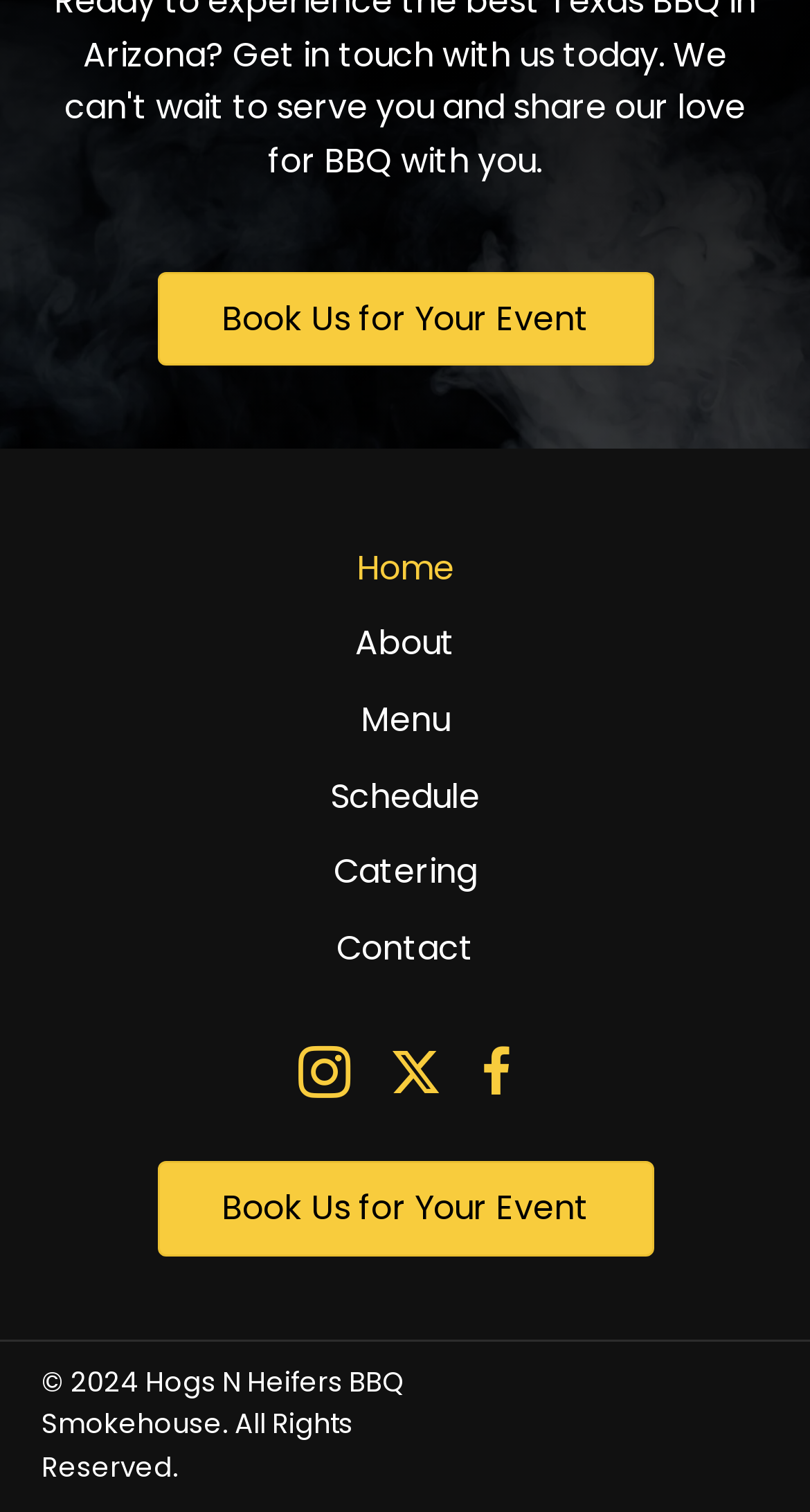What is the name of the web design company?
Please answer the question as detailed as possible.

I found a link at the bottom of the page with the text 'GoDaddy Web Design', which suggests that it is the company responsible for designing the website.